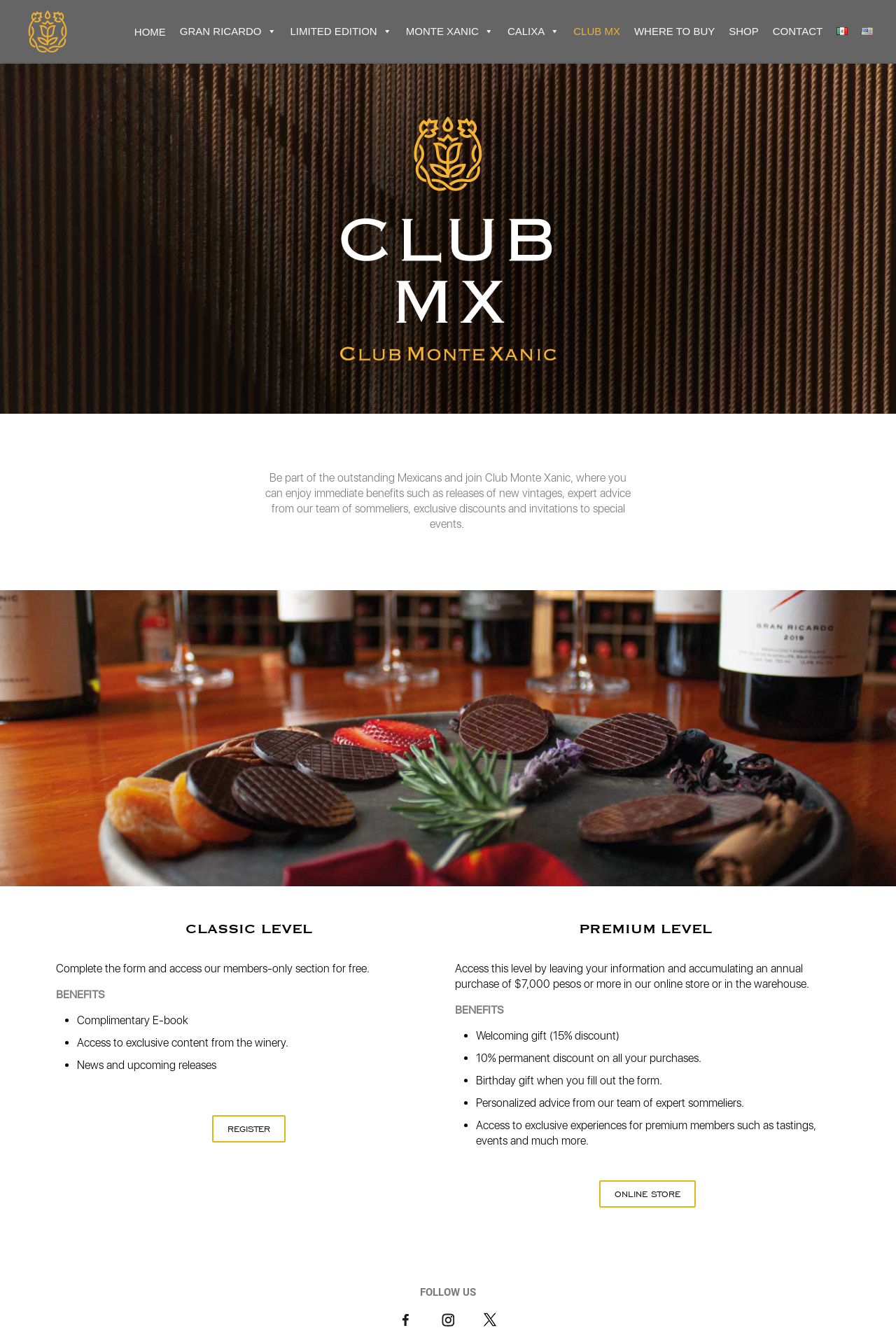Describe all the significant parts and information present on the webpage.

The webpage is about Monte Xanic, a wine club. At the top left corner, there is a logo of Monte Xanic in yellow. Next to it, there is a navigation menu with links to different sections of the website, including HOME, GRAN RICARDO, LIMITED EDITION, MONTE XANIC, CALIXA, CLUB MX, WHERE TO BUY, SHOP, CONTACT, and language options Español and English.

Below the navigation menu, there is a section that invites users to join the Club Monte Xanic, highlighting the benefits of membership, such as releases of new vintages, expert advice, exclusive discounts, and invitations to special events.

On the left side of the page, there is a section about the CLASSIC LEVEL membership, which provides benefits such as a complimentary e-book, access to exclusive content, and news about upcoming releases. There is a REGISTER button below this section.

On the right side of the page, there is a section about the PREMIUM LEVEL membership, which offers additional benefits such as a welcoming gift, permanent discounts, birthday gifts, personalized advice from sommeliers, and access to exclusive experiences. There is a link to the ONLINE STORE below this section.

At the bottom of the page, there is a section that says "FOLLOW US" with links to social media platforms.